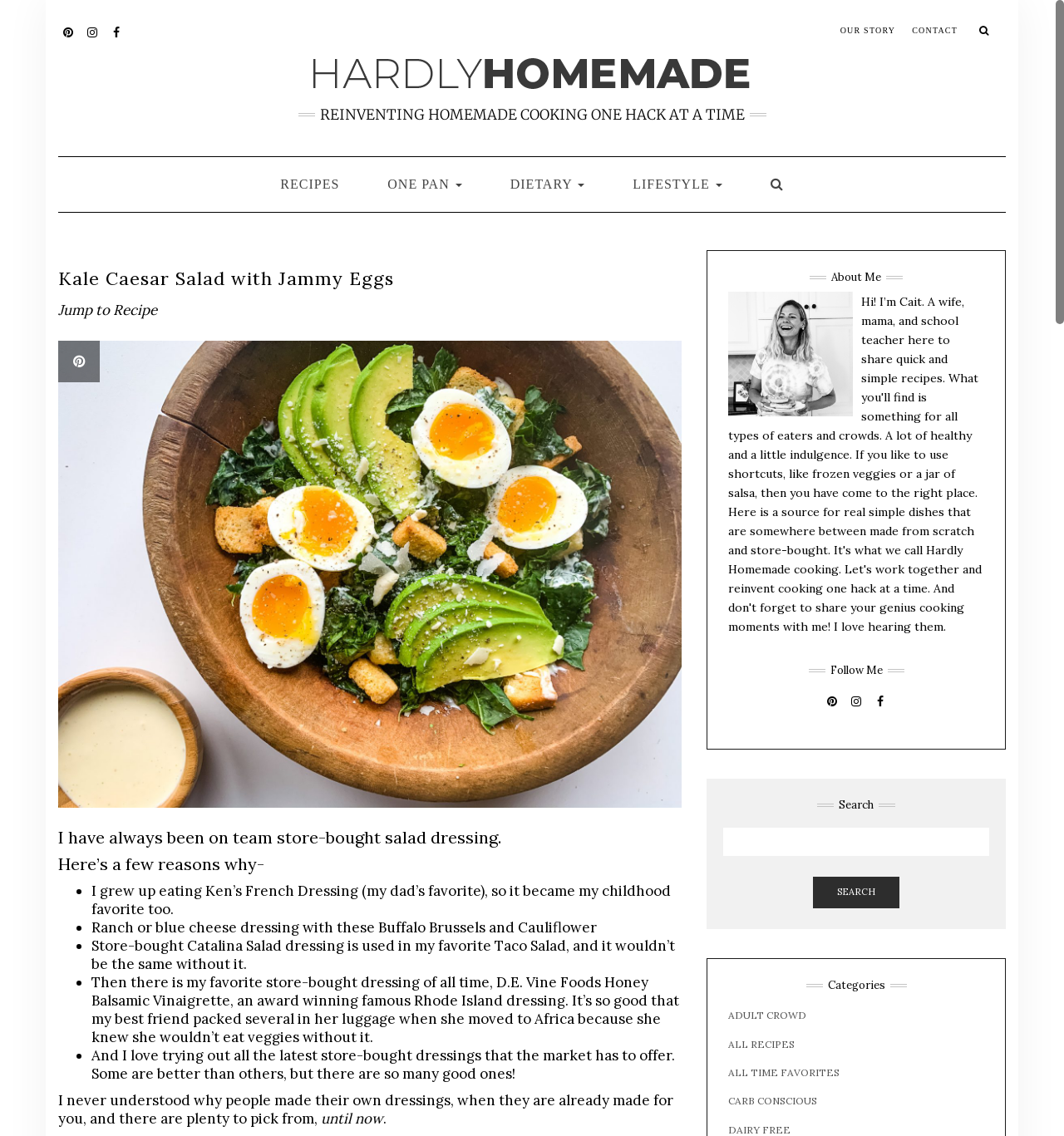What type of content can be found in the 'LIFESTYLE' section?
Analyze the image and provide a thorough answer to the question.

The question asks for the type of content that can be found in the 'LIFESTYLE' section, which can be inferred from the presence of a link with the text 'LIFESTYLE', suggesting that it leads to lifestyle-related content.